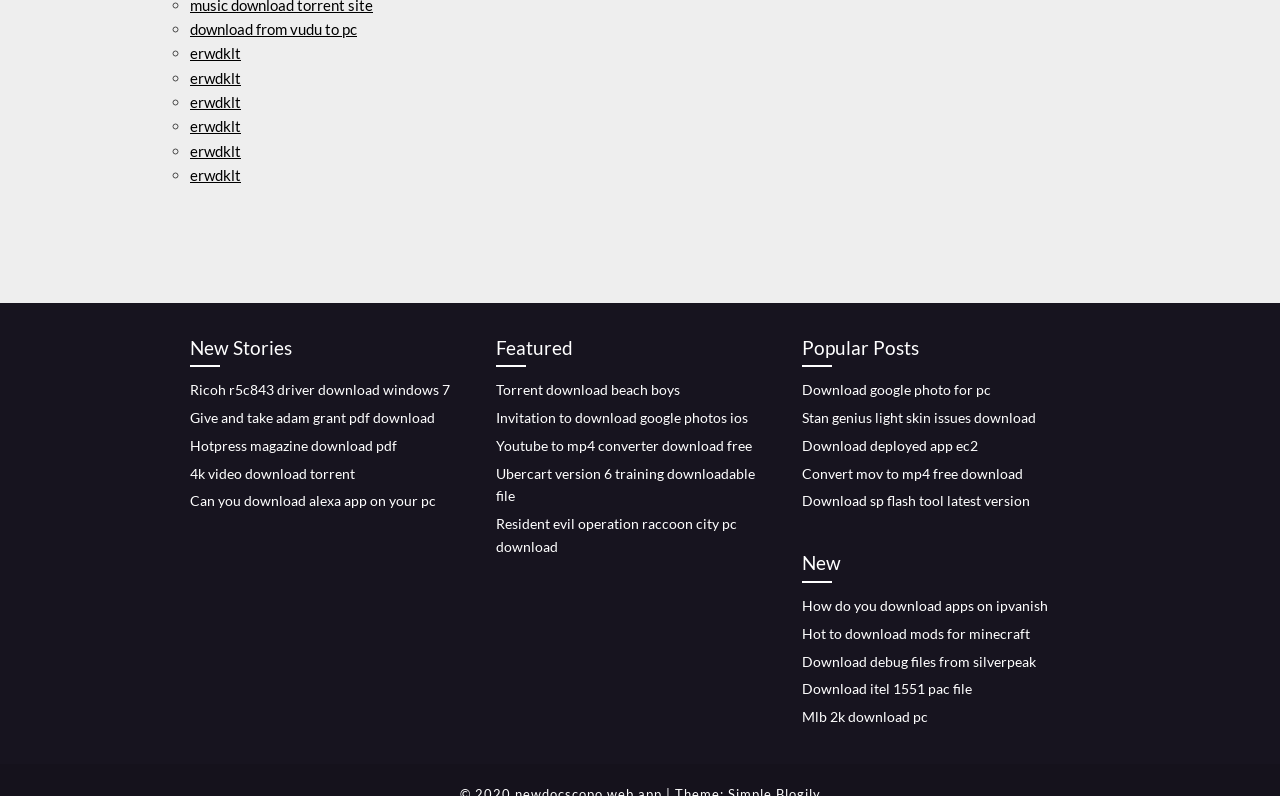Is the webpage focused on a specific topic?
Please use the image to provide a one-word or short phrase answer.

No